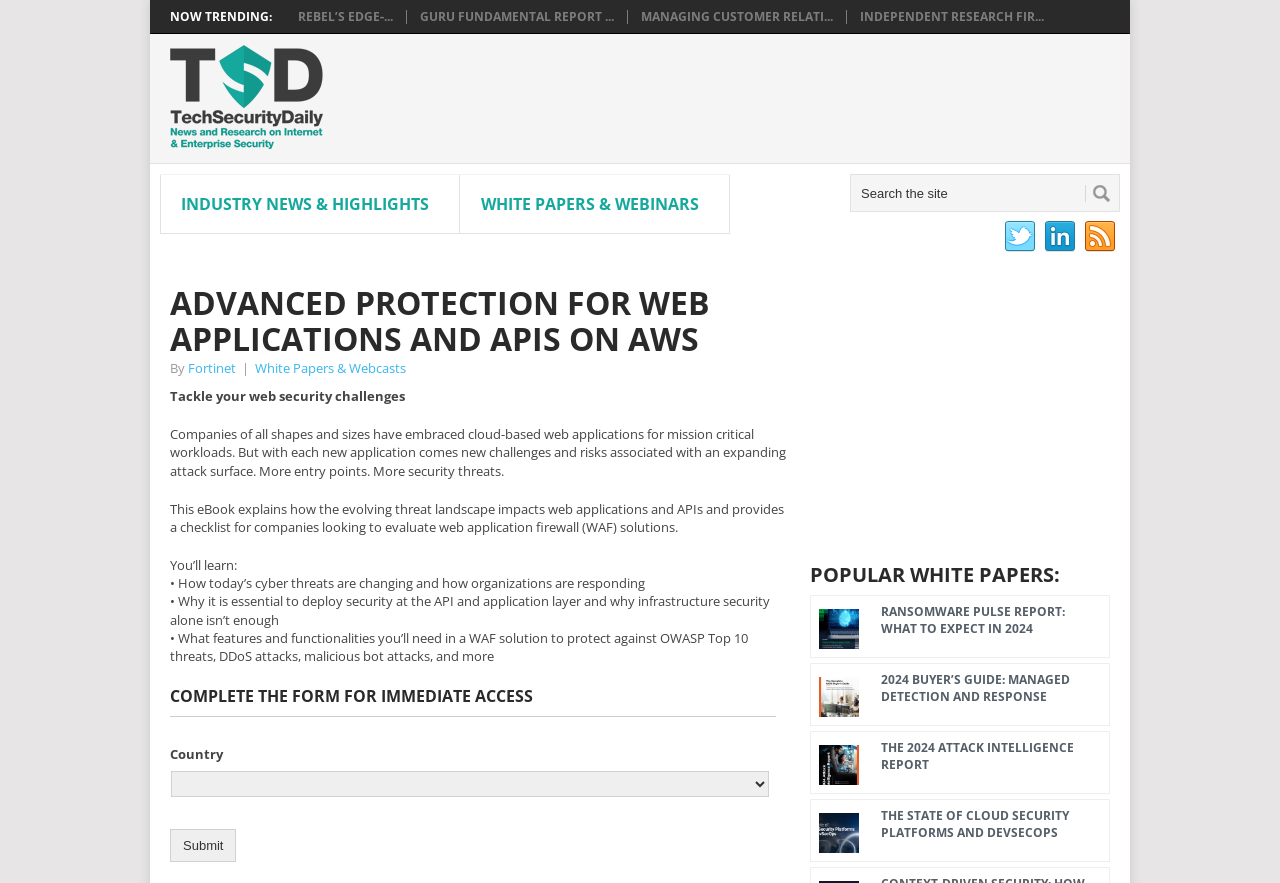Given the description "Industry News & Highlights", determine the bounding box of the corresponding UI element.

[0.125, 0.199, 0.359, 0.264]